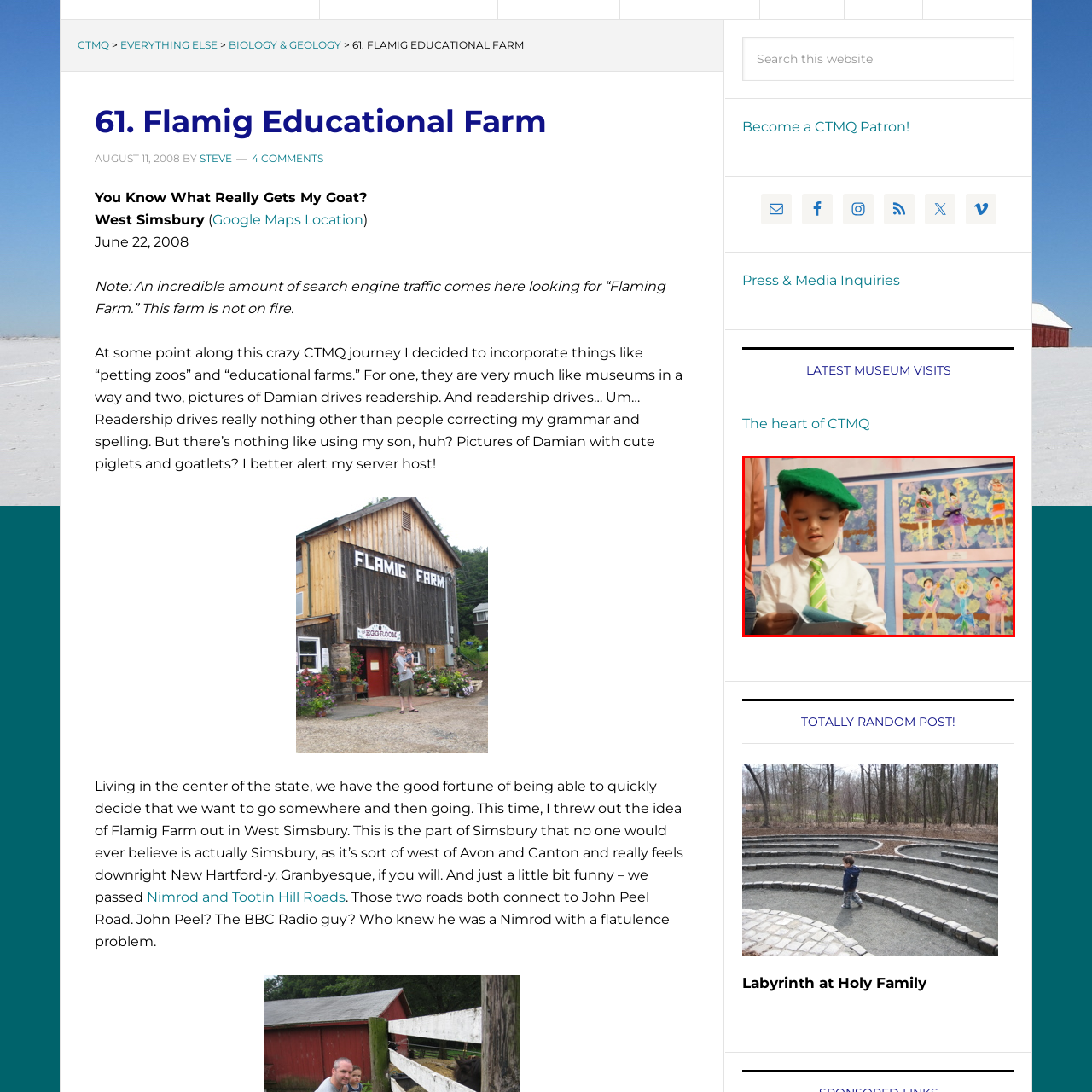Craft a detailed and vivid caption for the image that is highlighted by the red frame.

A young child stands attentively, wearing a white shirt and a green felt beret, while holding a piece of paper. He is surrounded by colorful art displayed on the walls behind him, featuring cheerful and vibrant paintings of children engaged in various activities, such as dancing and playing. The artwork is framed in pastel colors, adding a whimsical touch to the setting, likely indicative of a school or community art exhibition. The child appears focused on what he is reading, hinting at an event where kids may showcase their artistic expressions or performances.